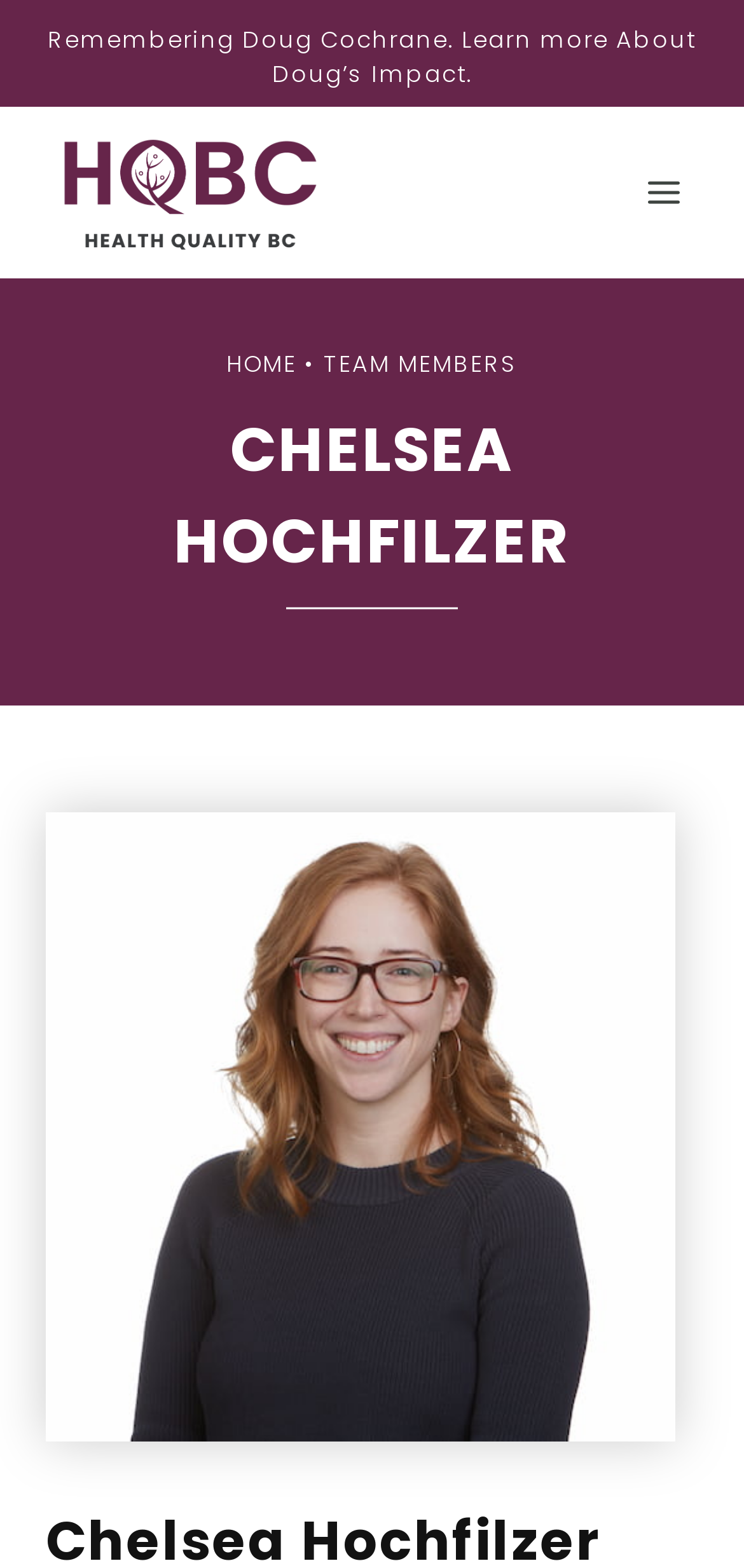From the webpage screenshot, predict the bounding box coordinates (top-left x, top-left y, bottom-right x, bottom-right y) for the UI element described here: Toggle Menu

[0.844, 0.104, 0.938, 0.142]